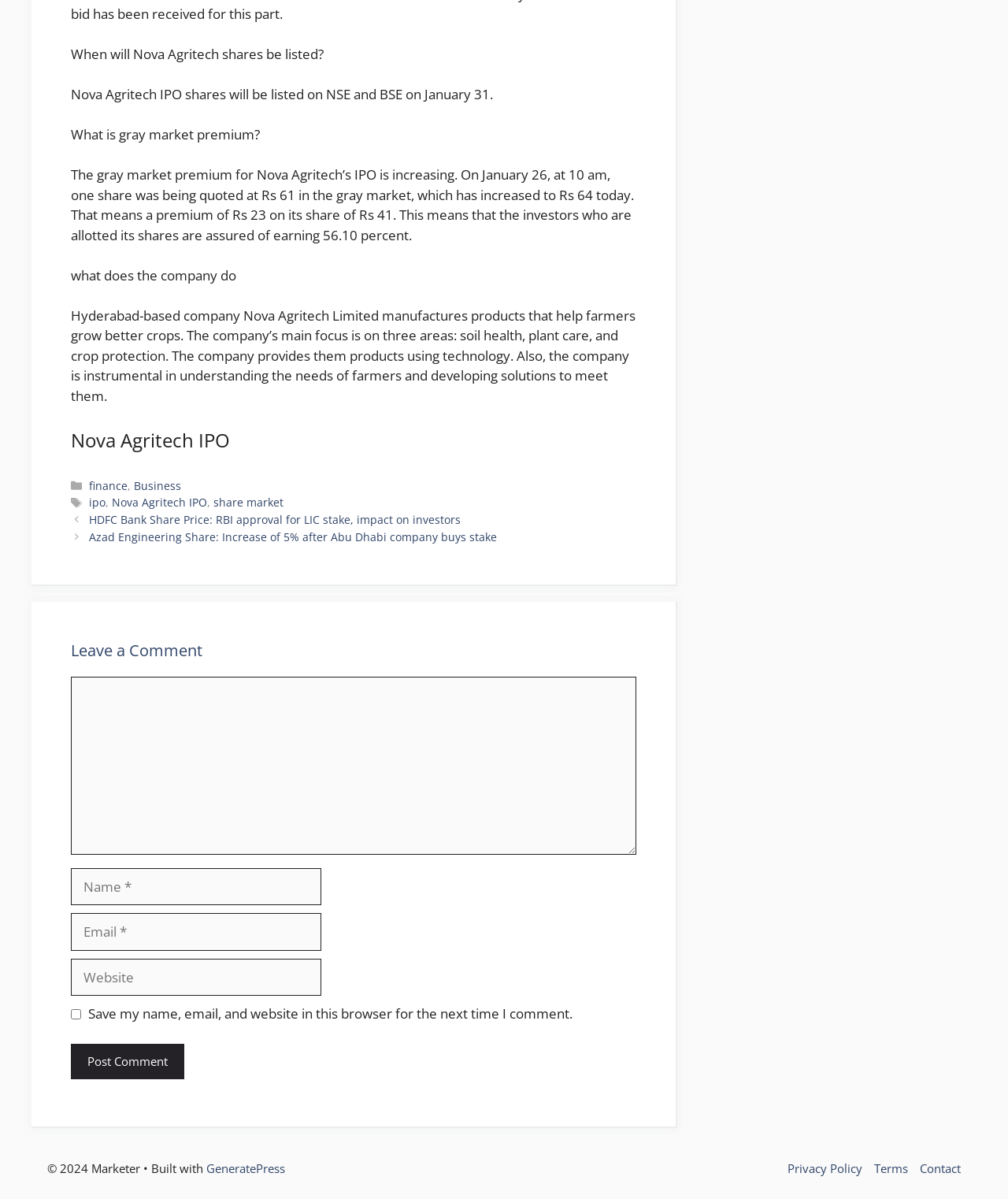Locate the bounding box coordinates of the clickable part needed for the task: "Enter a comment".

[0.07, 0.565, 0.631, 0.713]